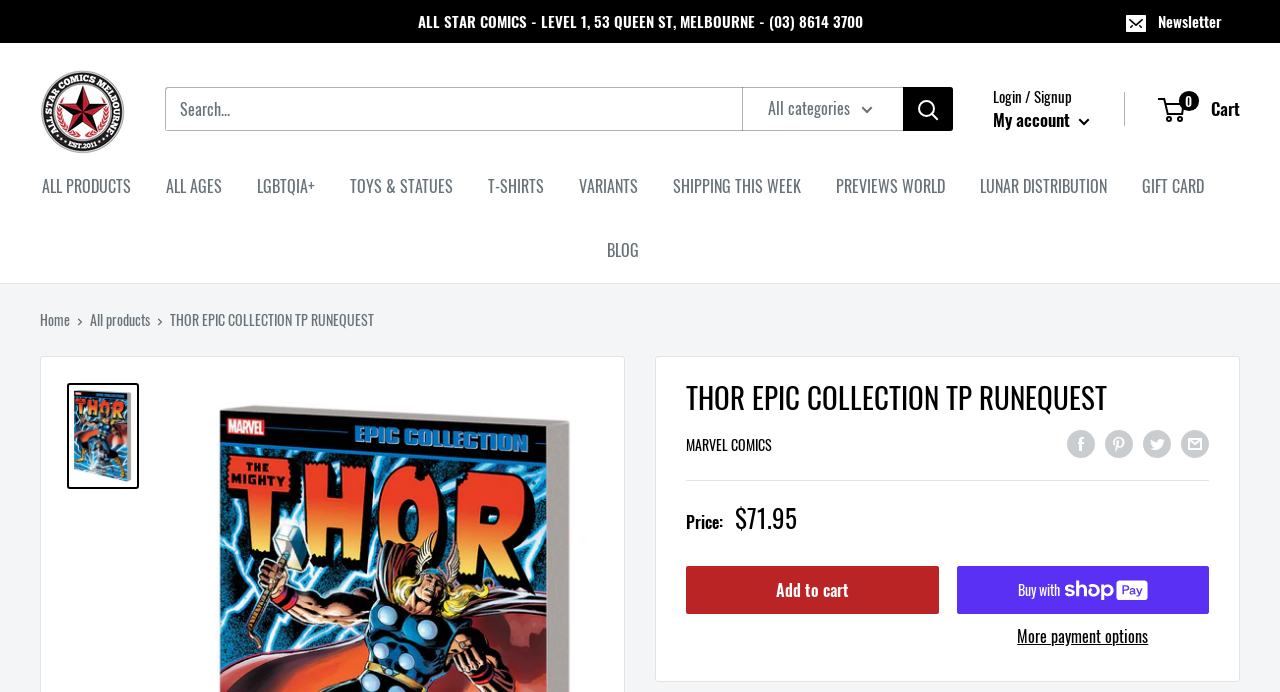Provide the bounding box coordinates of the UI element that matches the description: "Video Player Chromebook".

None